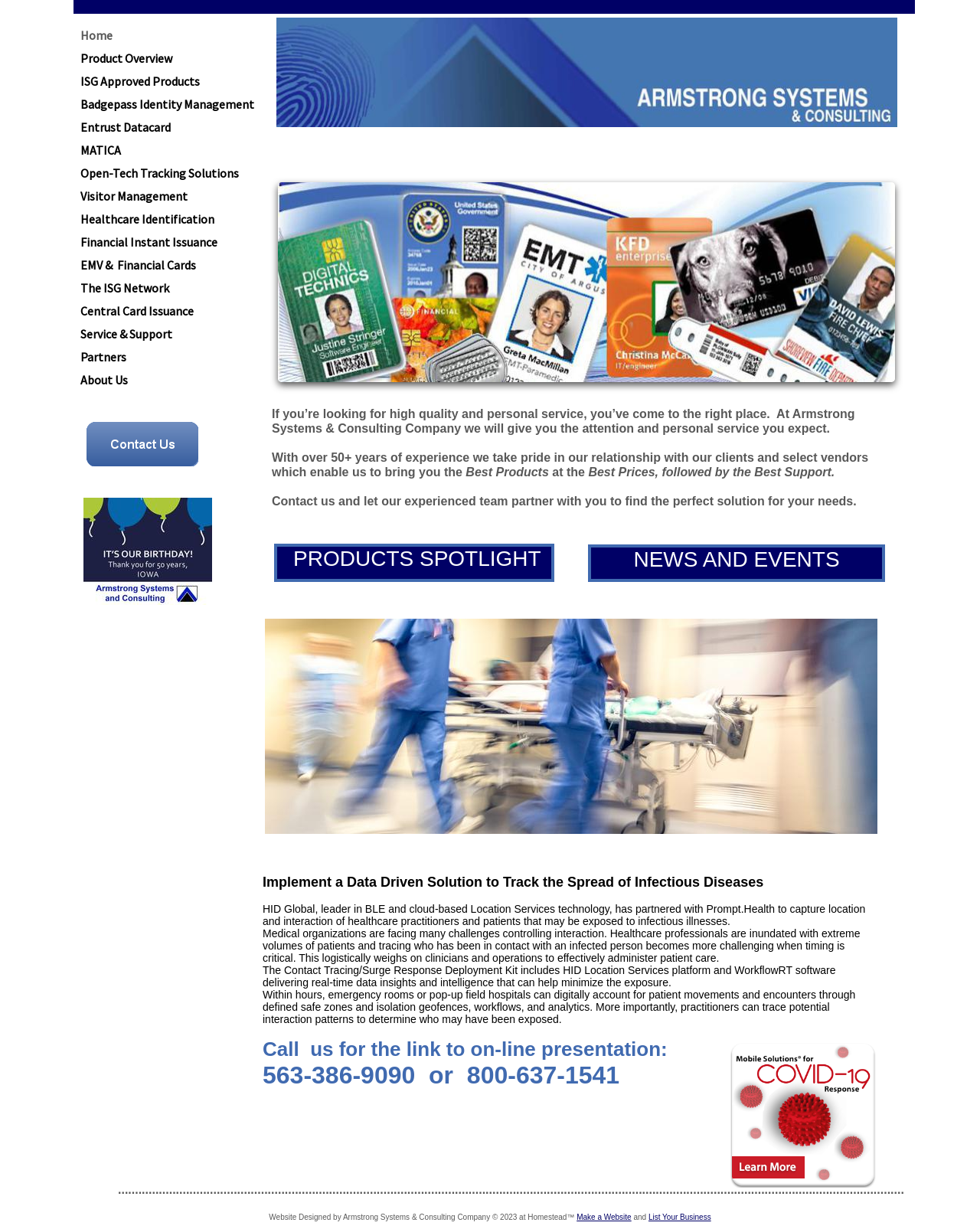Please answer the following question as detailed as possible based on the image: 
Are the menu items organized into categories?

The menu items are not organized into categories. They are listed in a single column, with each item separate from the others. There are no headings or subheadings to indicate categories or groups of related items.